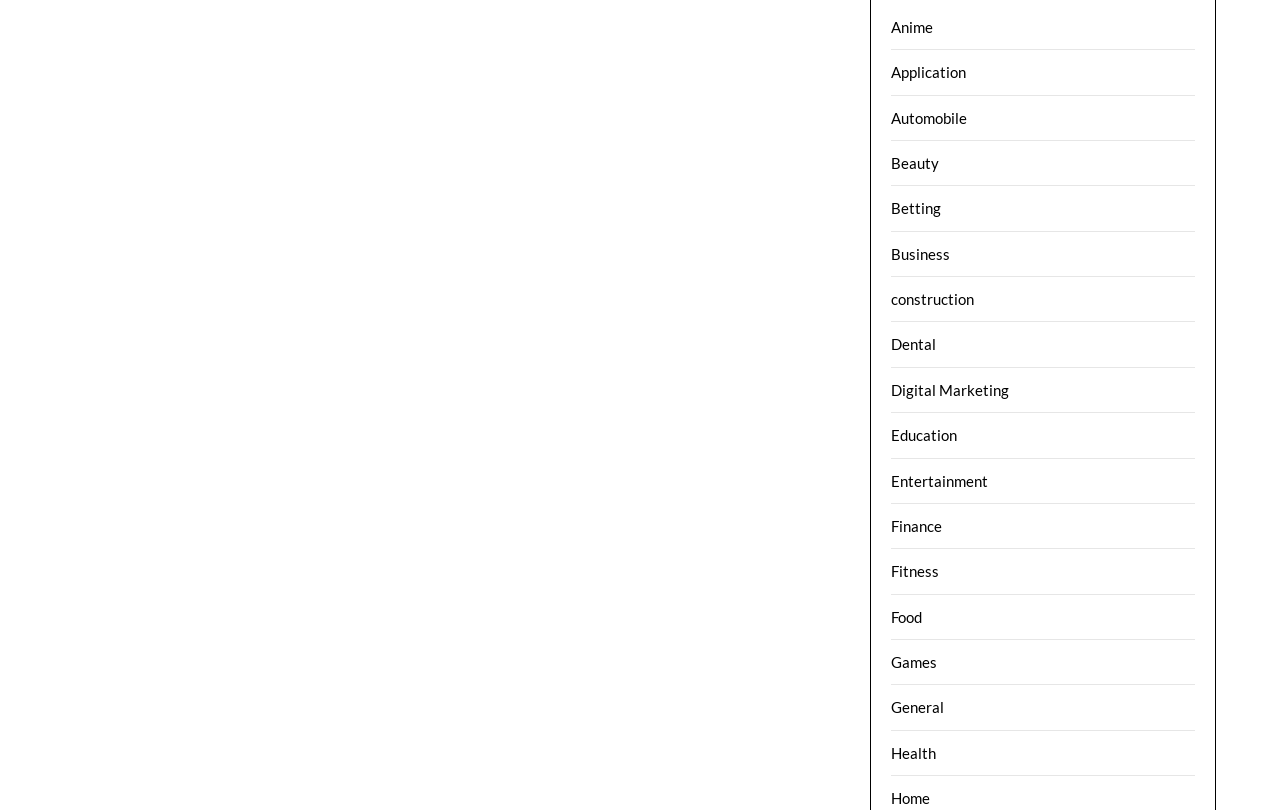Locate the bounding box coordinates of the element that should be clicked to fulfill the instruction: "Click on Anime".

[0.696, 0.022, 0.729, 0.044]